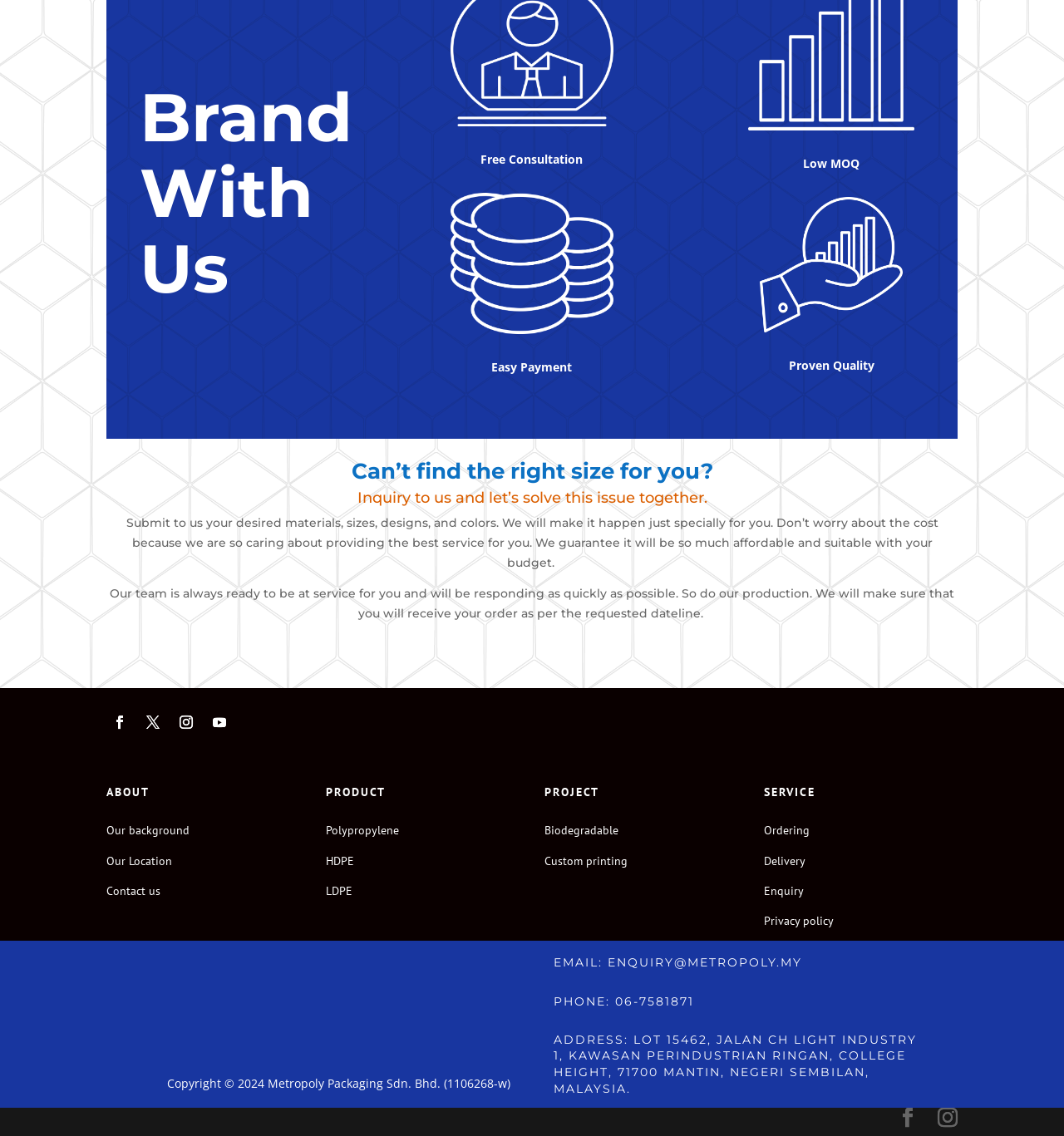What is the address of the company?
Based on the image, provide your answer in one word or phrase.

LOT 15462, JALAN CH LIGHT INDUSTRY 1, KAWASAN PERINDUSTRIAN RINGAN, COLLEGE HEIGHT, 71700 MANTIN, NEGERI SEMBILAN, MALAYSIA.